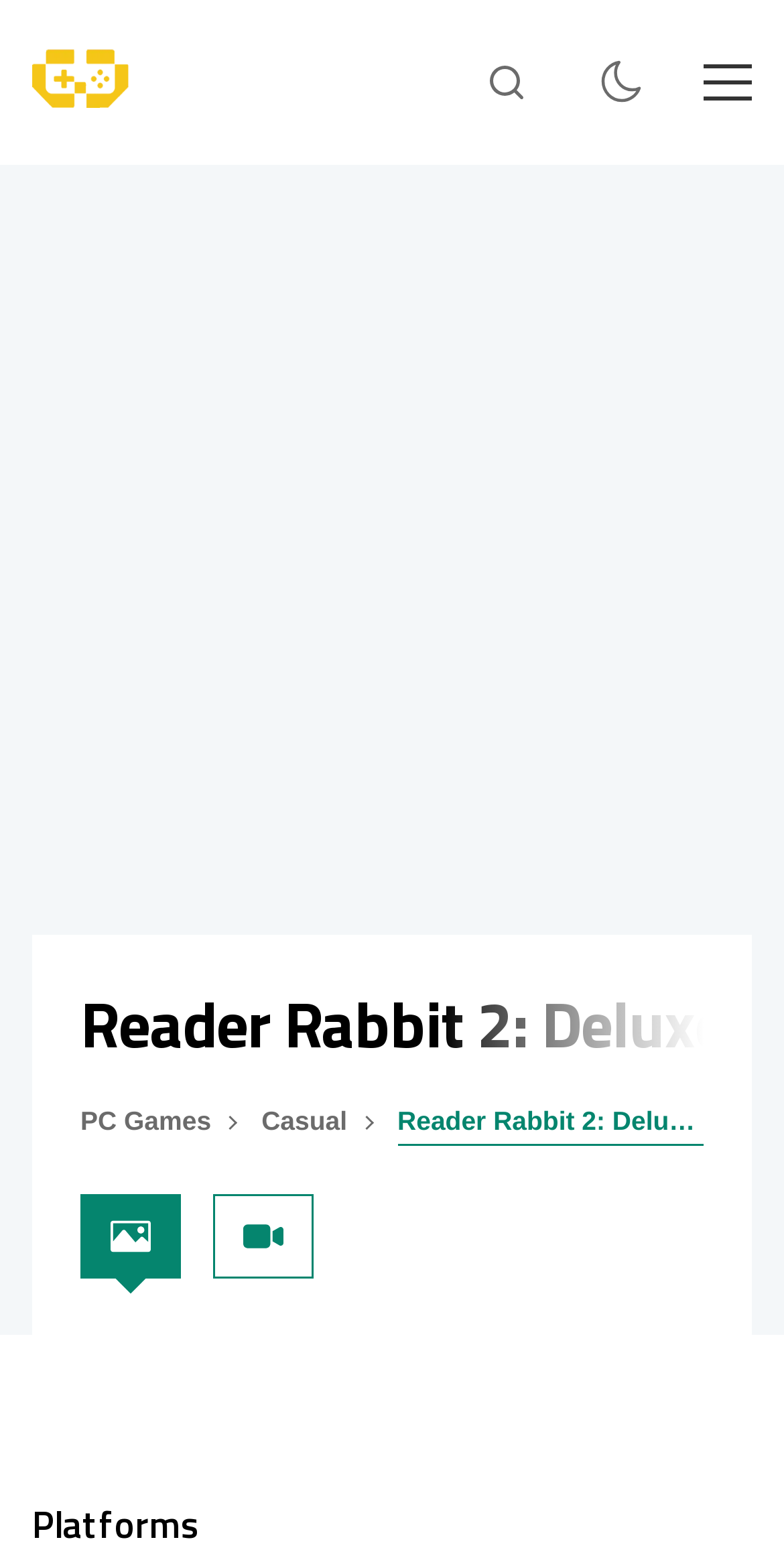Using the webpage screenshot and the element description Casual, determine the bounding box coordinates. Specify the coordinates in the format (top-left x, top-left y, bottom-right x, bottom-right y) with values ranging from 0 to 1.

[0.333, 0.708, 0.443, 0.728]